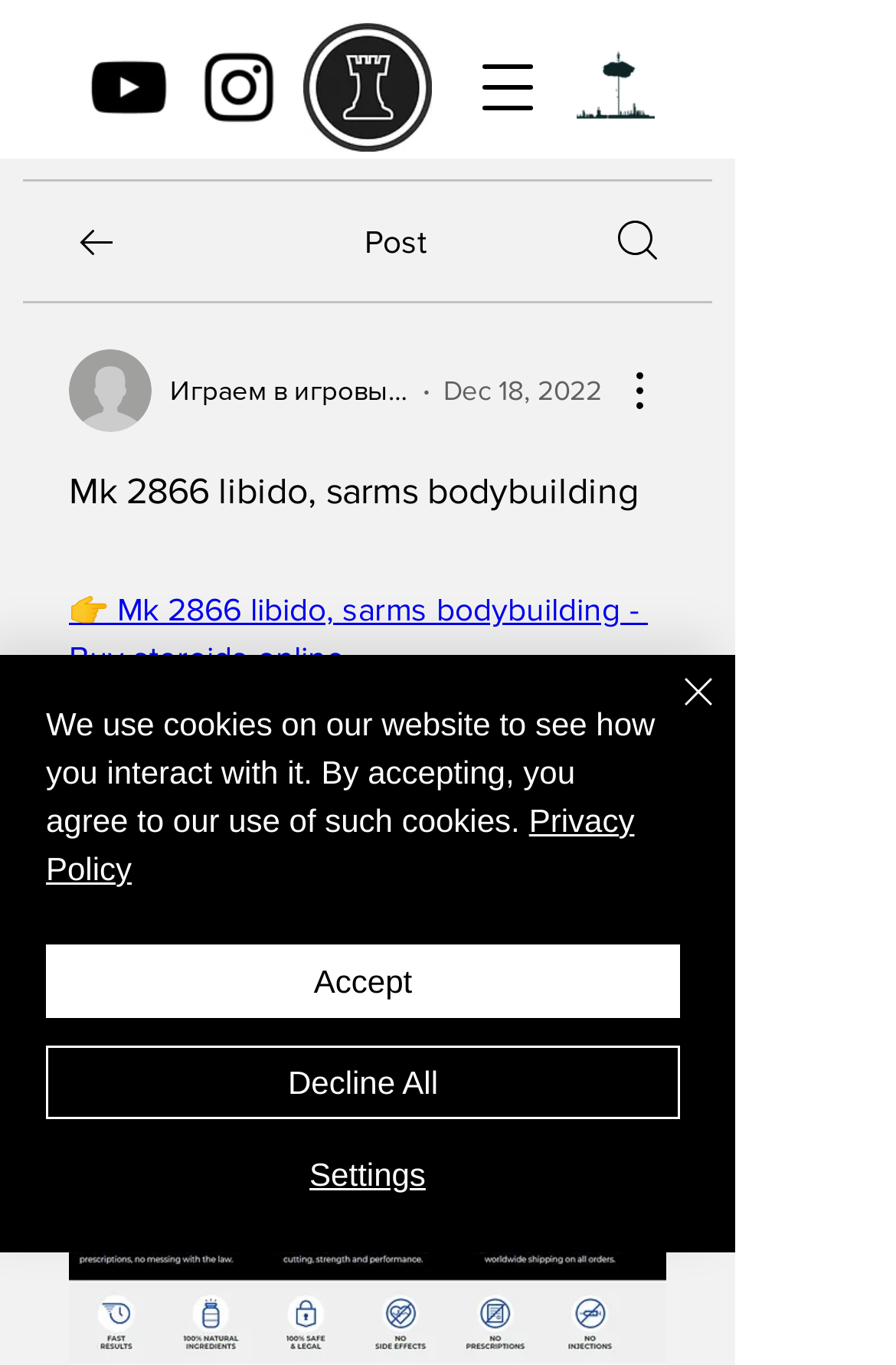Reply to the question with a single word or phrase:
What is the topic of the webpage?

SARMs bodybuilding